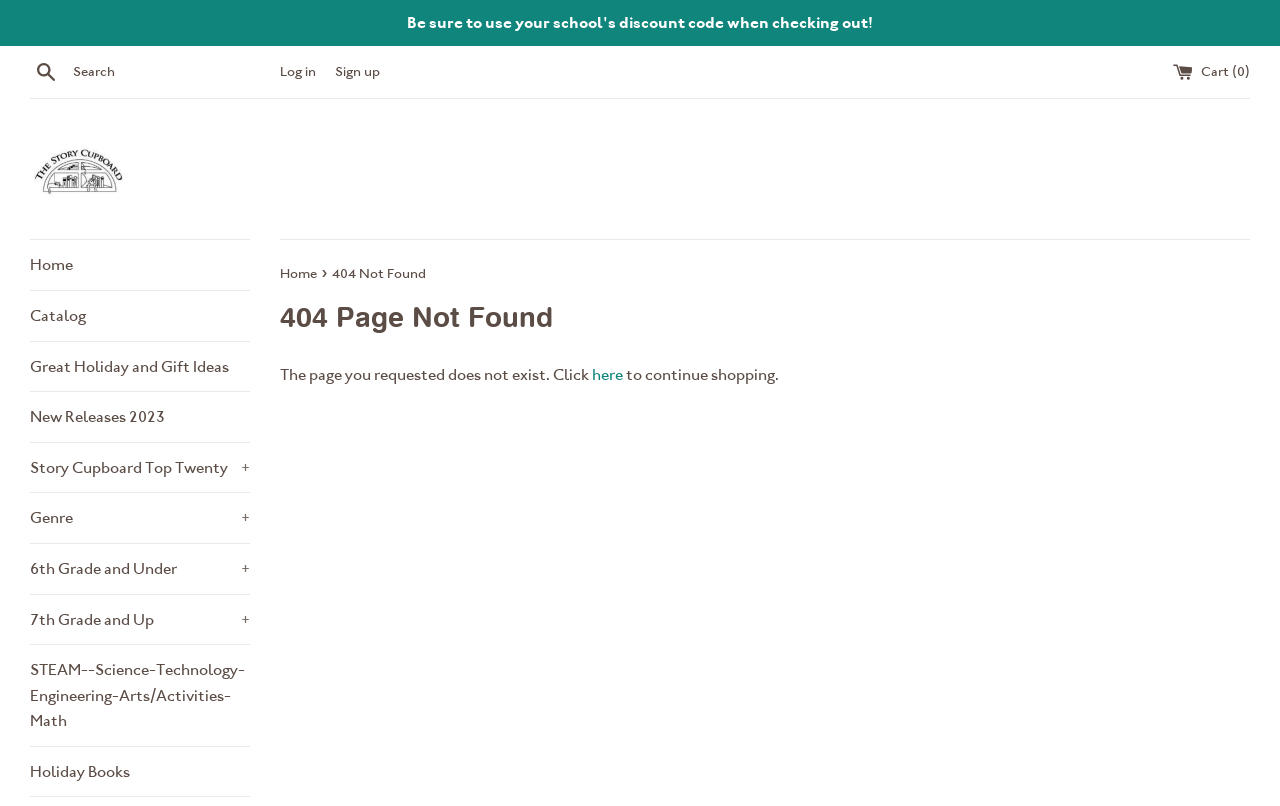Extract the text of the main heading from the webpage.

404 Page Not Found